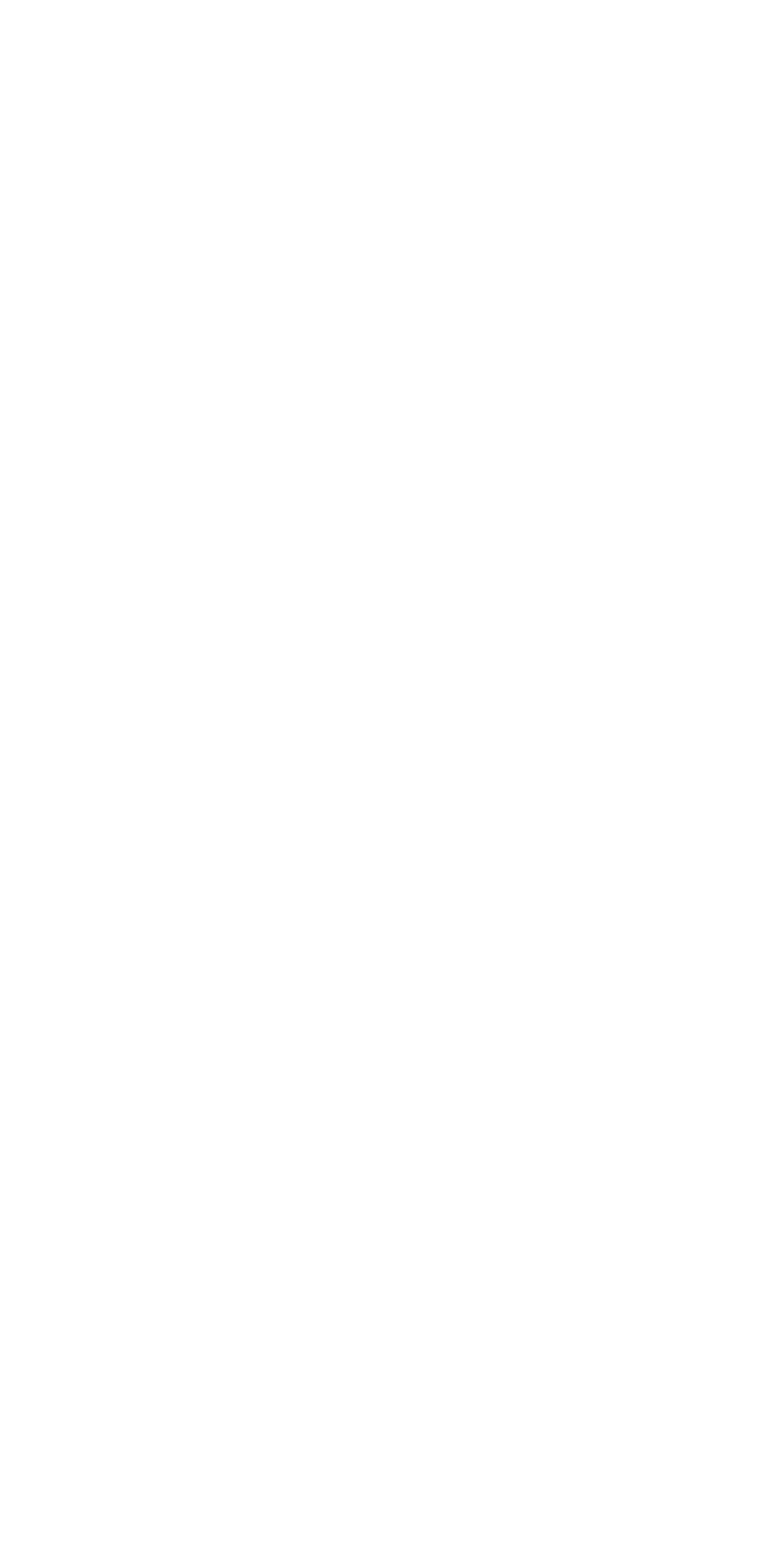Analyze the image and provide a detailed answer to the question: What is the first link under the 'Contact' heading?

I looked at the list of links under the 'Contact' heading and found that the first one listed is Contact Us.